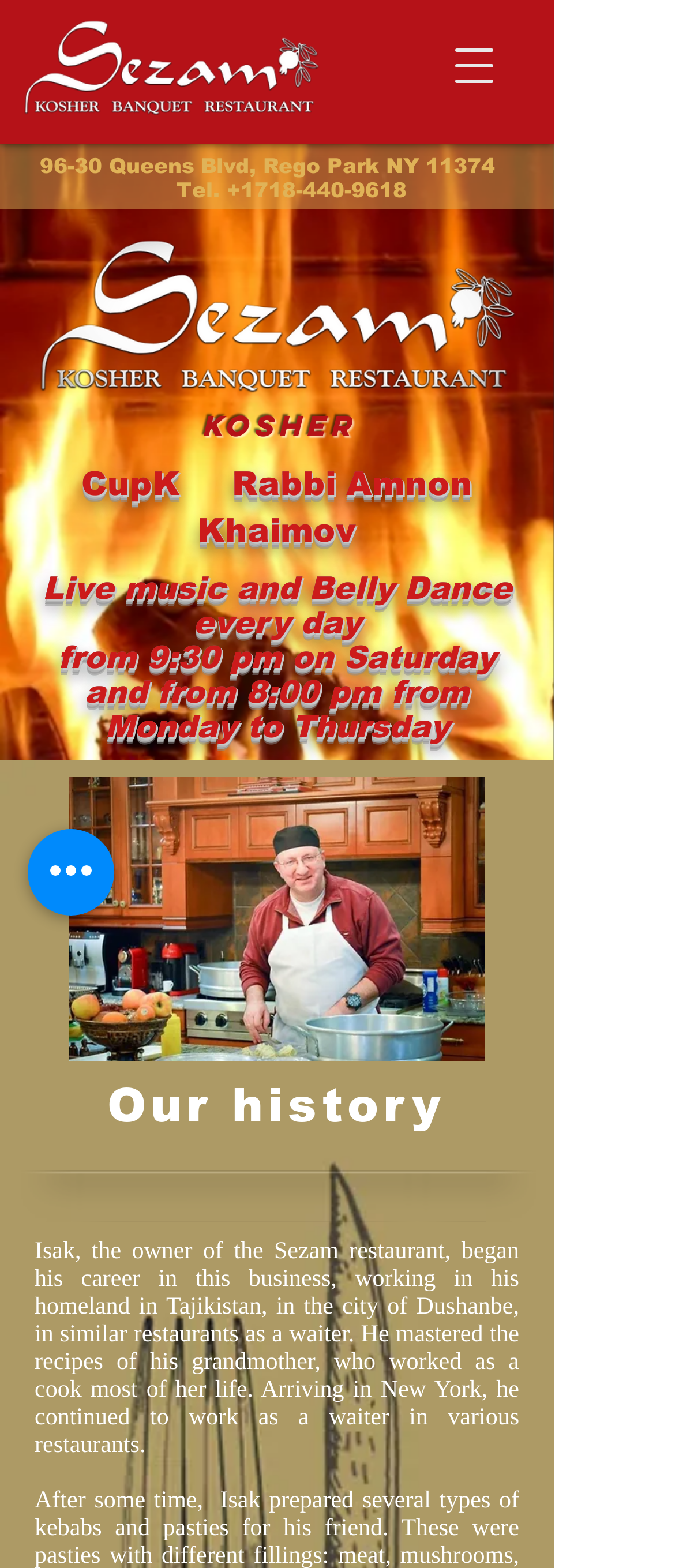Give a full account of the webpage's elements and their arrangement.

The webpage is about Sezam, a kosher restaurant. At the top left, there is a Sezam logo image, and next to it, a button to open the navigation menu. Below the logo, there is a heading with the restaurant's address and phone number, which includes a link to the phone number. 

To the right of the address, there is another Sezam logo image, and below it, a heading that reads "Kosher". Next to the "Kosher" heading, there is a heading with the name "CupK" and a rabbi's name. 

Below these elements, there are two paragraphs of text. The first paragraph mentions live music and belly dance performances every day, and the second paragraph provides the schedule for these performances. 

Below the text, there is a large image that takes up most of the width of the page. The image is likely a photo of the restaurant or its interior. 

Further down, there is a heading that reads "Our history", and below it, a long paragraph of text that tells the story of the restaurant's owner, Isak, and his background in the food industry. The text is followed by a small empty space. 

On the left side of the page, there is a button labeled "Quick actions", which is positioned below the Sezam logo and the navigation menu button.